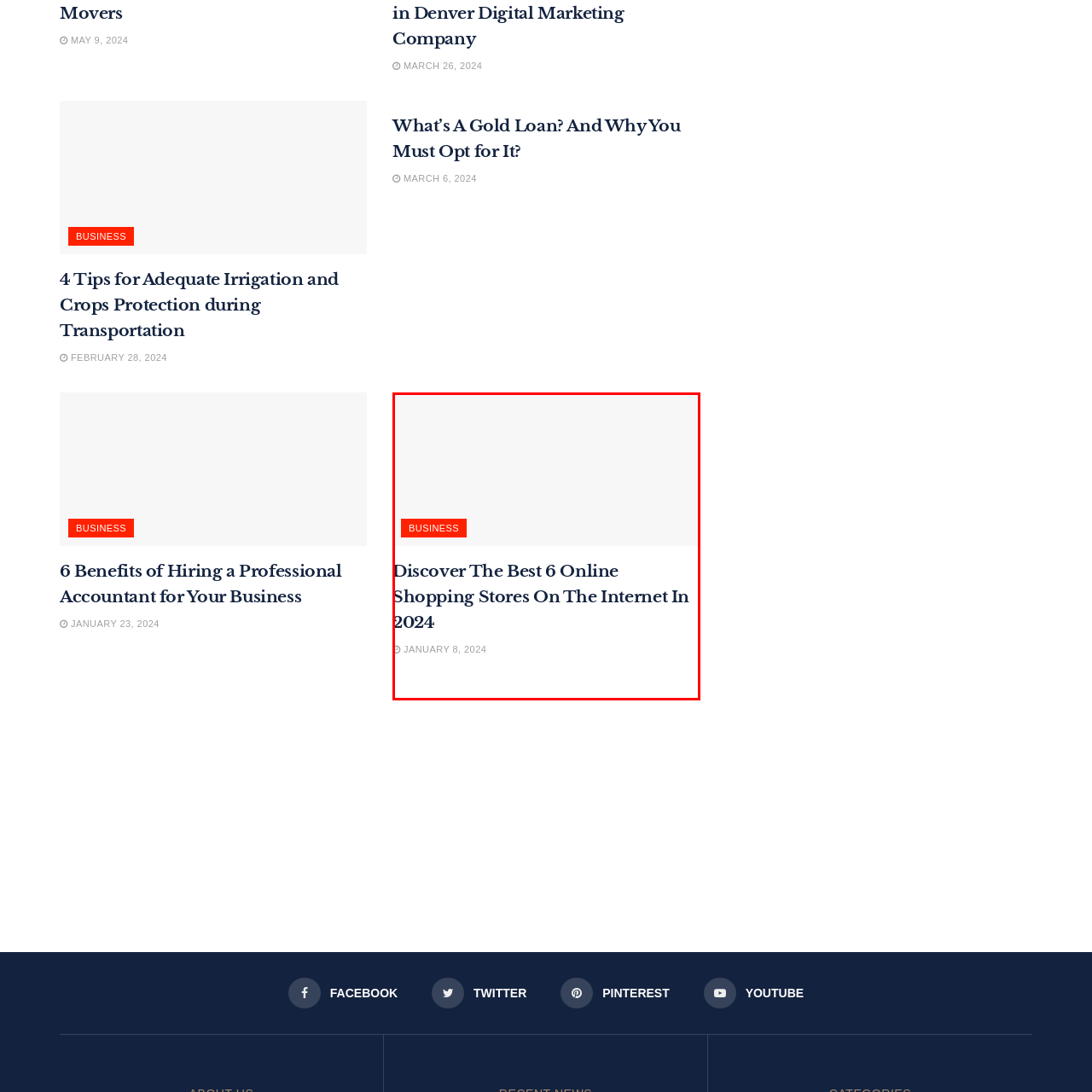When was this information published?
Focus on the red bounded area in the image and respond to the question with a concise word or phrase.

January 8, 2024